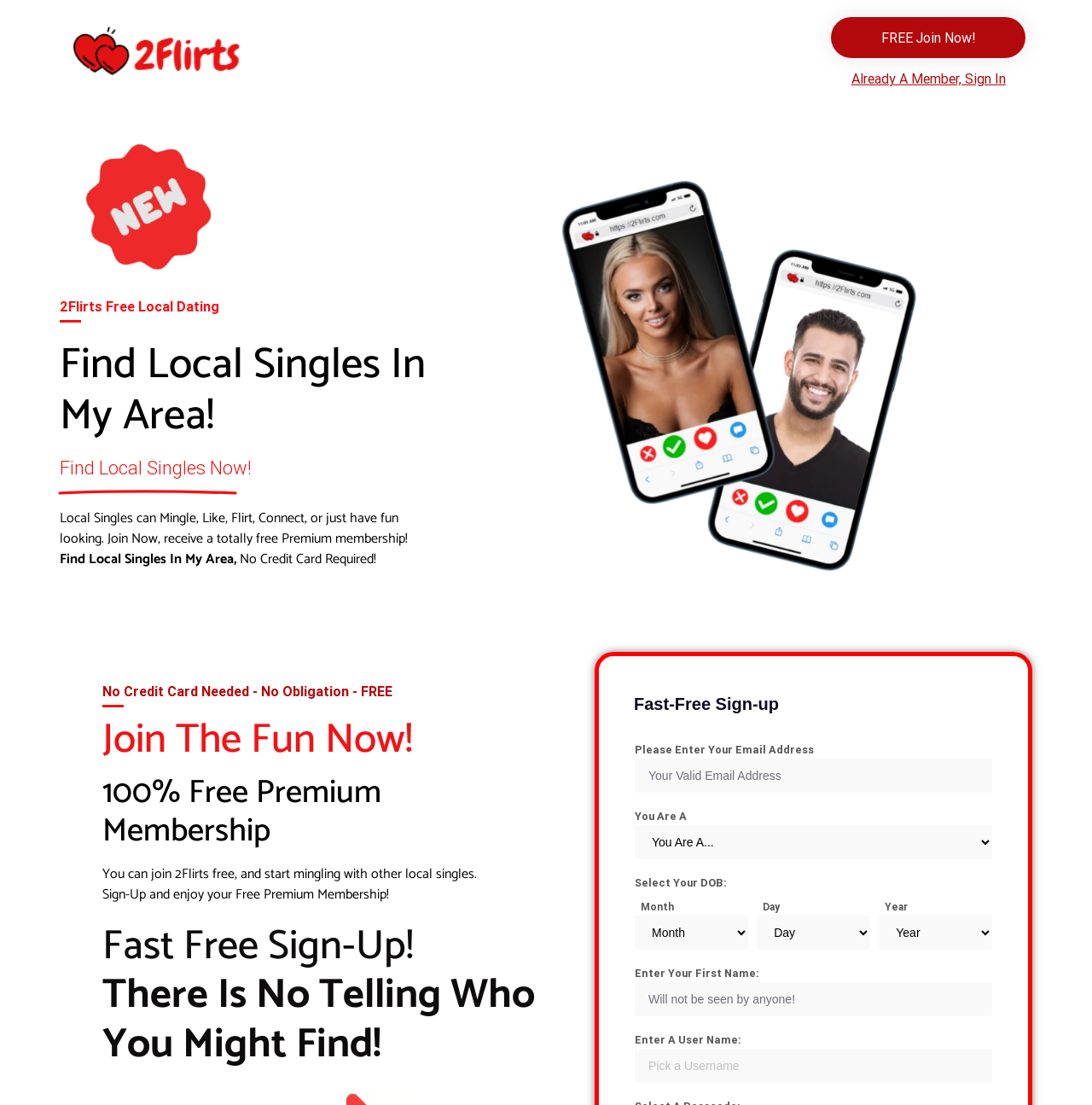What is required to sign up?
From the image, provide a succinct answer in one word or a short phrase.

Email address